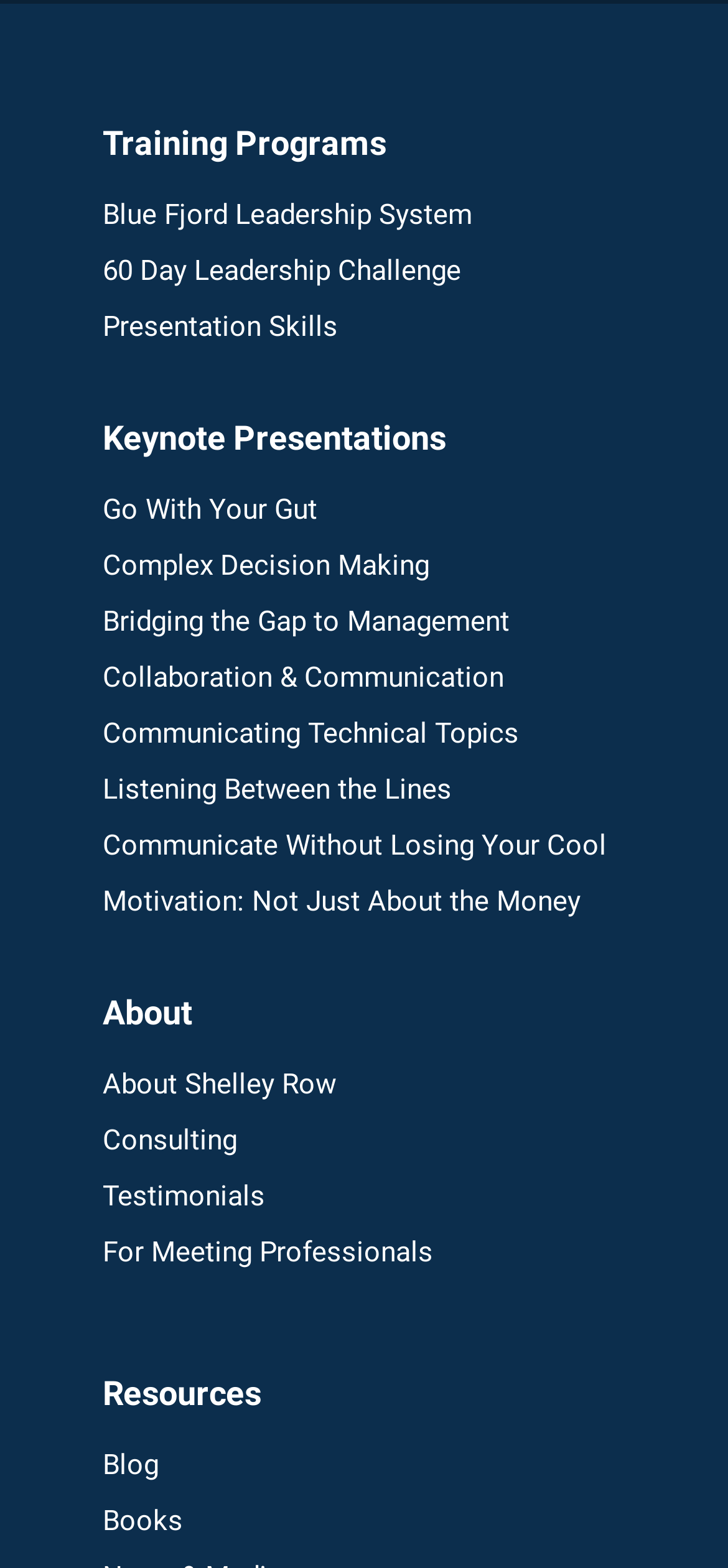What is the first training program listed?
Answer the question with a detailed and thorough explanation.

The first training program listed is 'Blue Fjord Leadership System' which is a link element located at the top of the webpage, indicated by its y1 coordinate being 0.126.